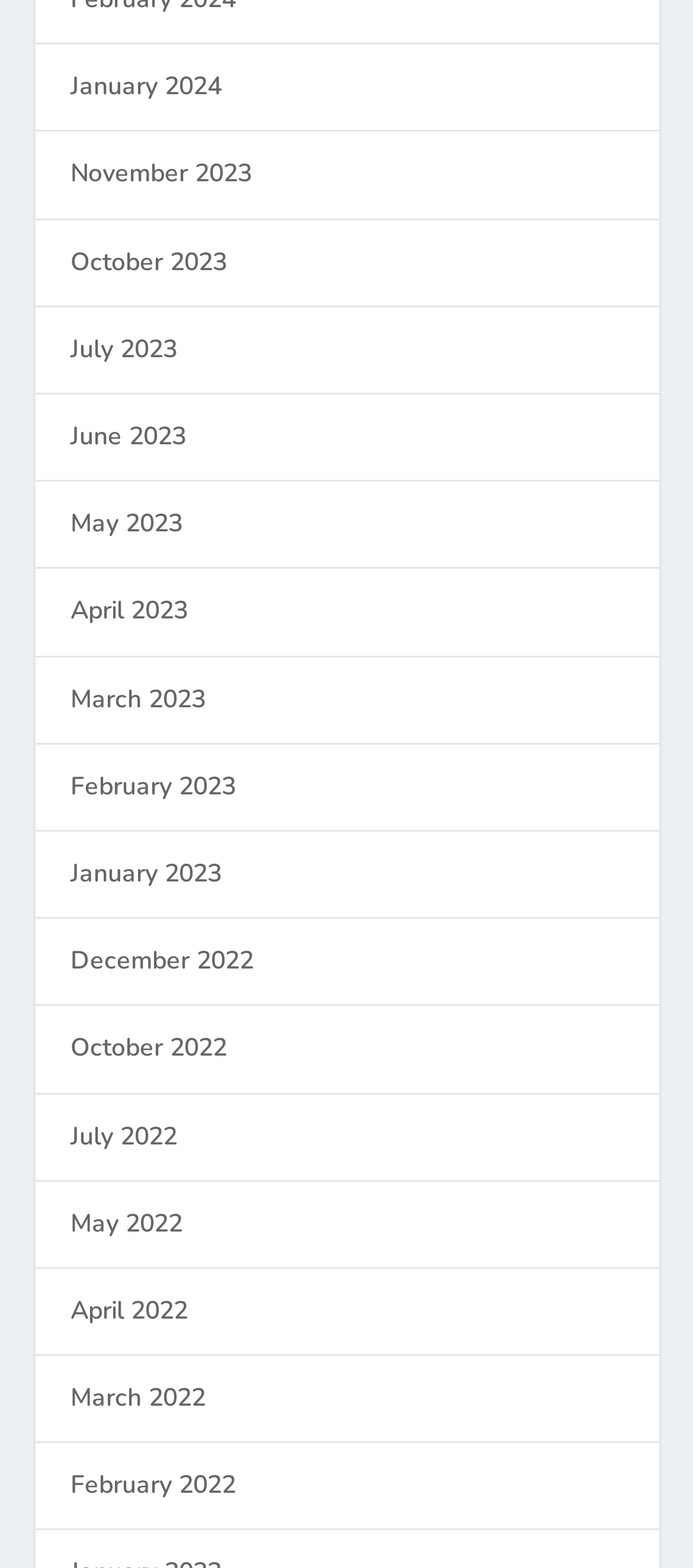Please answer the following question as detailed as possible based on the image: 
How many links are there on the webpage?

I counted the number of links on the webpage, and there are 12 links, each representing a month from January 2024 to February 2022.